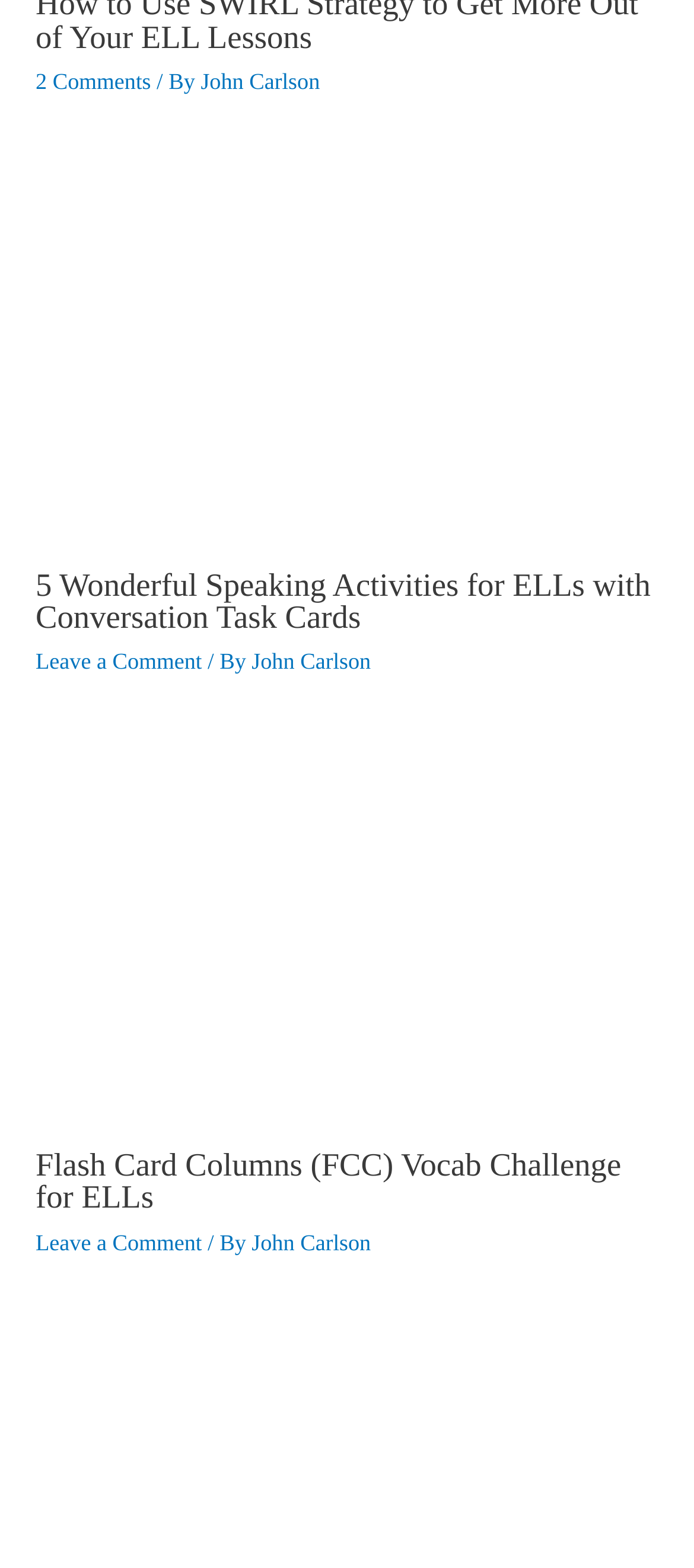Could you specify the bounding box coordinates for the clickable section to complete the following instruction: "Leave a Comment"?

[0.051, 0.414, 0.291, 0.43]